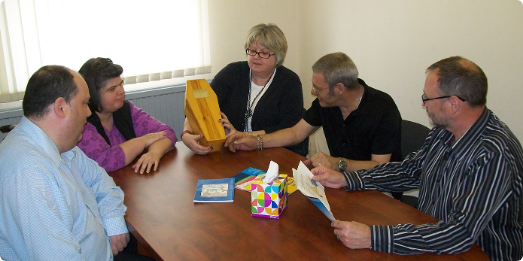Provide a single word or phrase to answer the given question: 
How many men are in the group?

Two